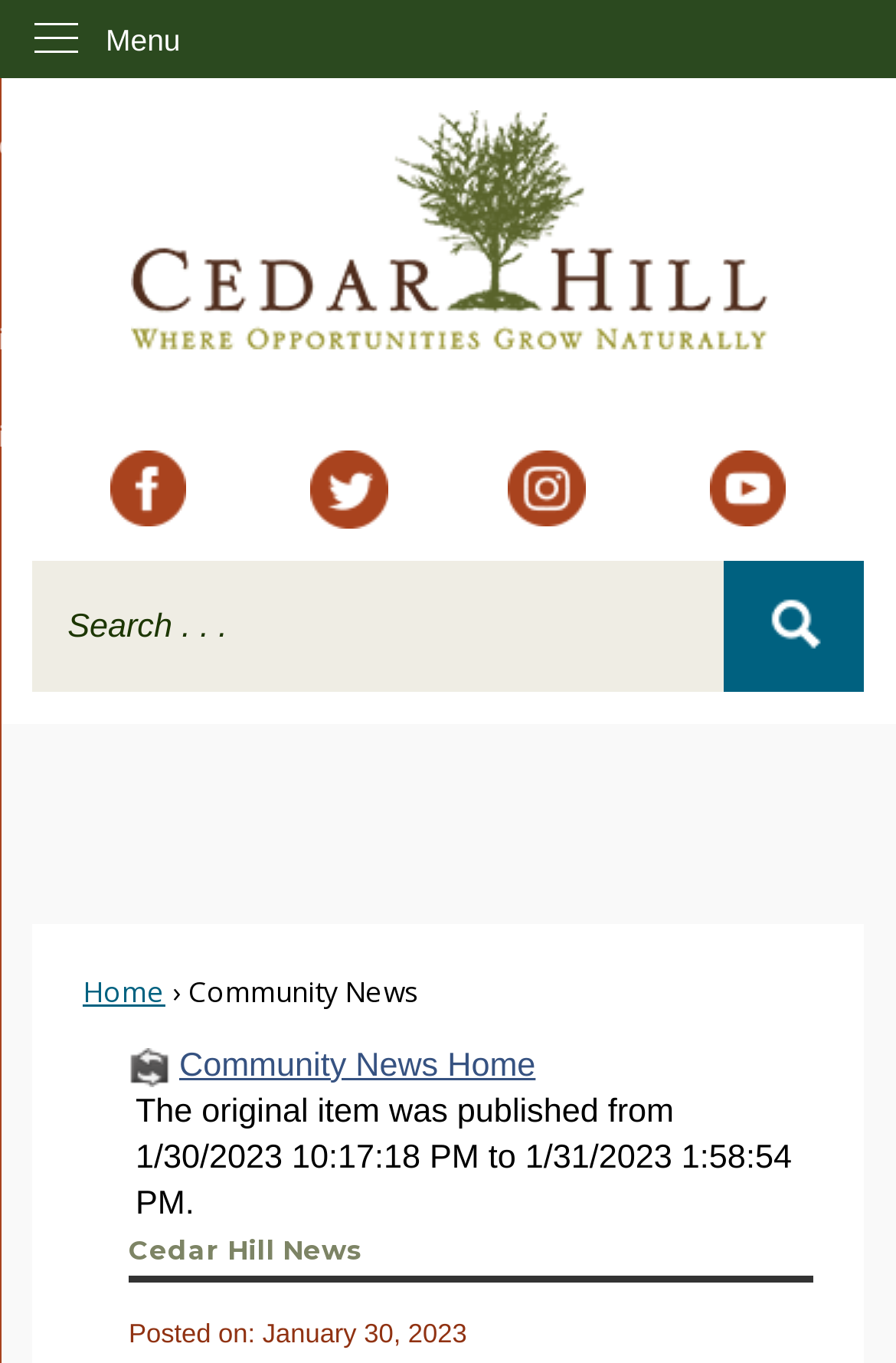Please find the bounding box coordinates of the element's region to be clicked to carry out this instruction: "Search for something".

[0.037, 0.411, 0.963, 0.508]